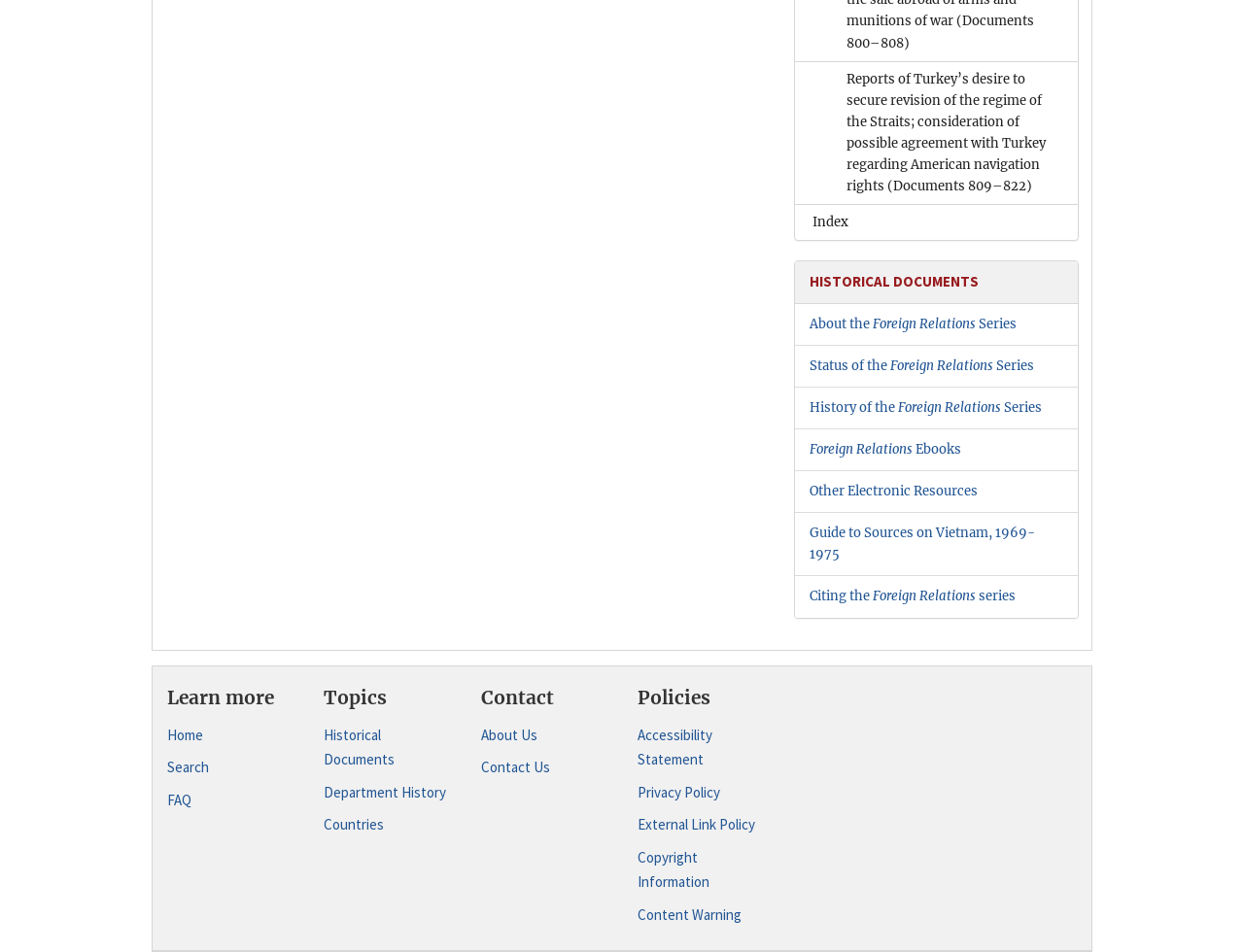Please identify the coordinates of the bounding box that should be clicked to fulfill this instruction: "Search the website".

[0.134, 0.793, 0.237, 0.819]